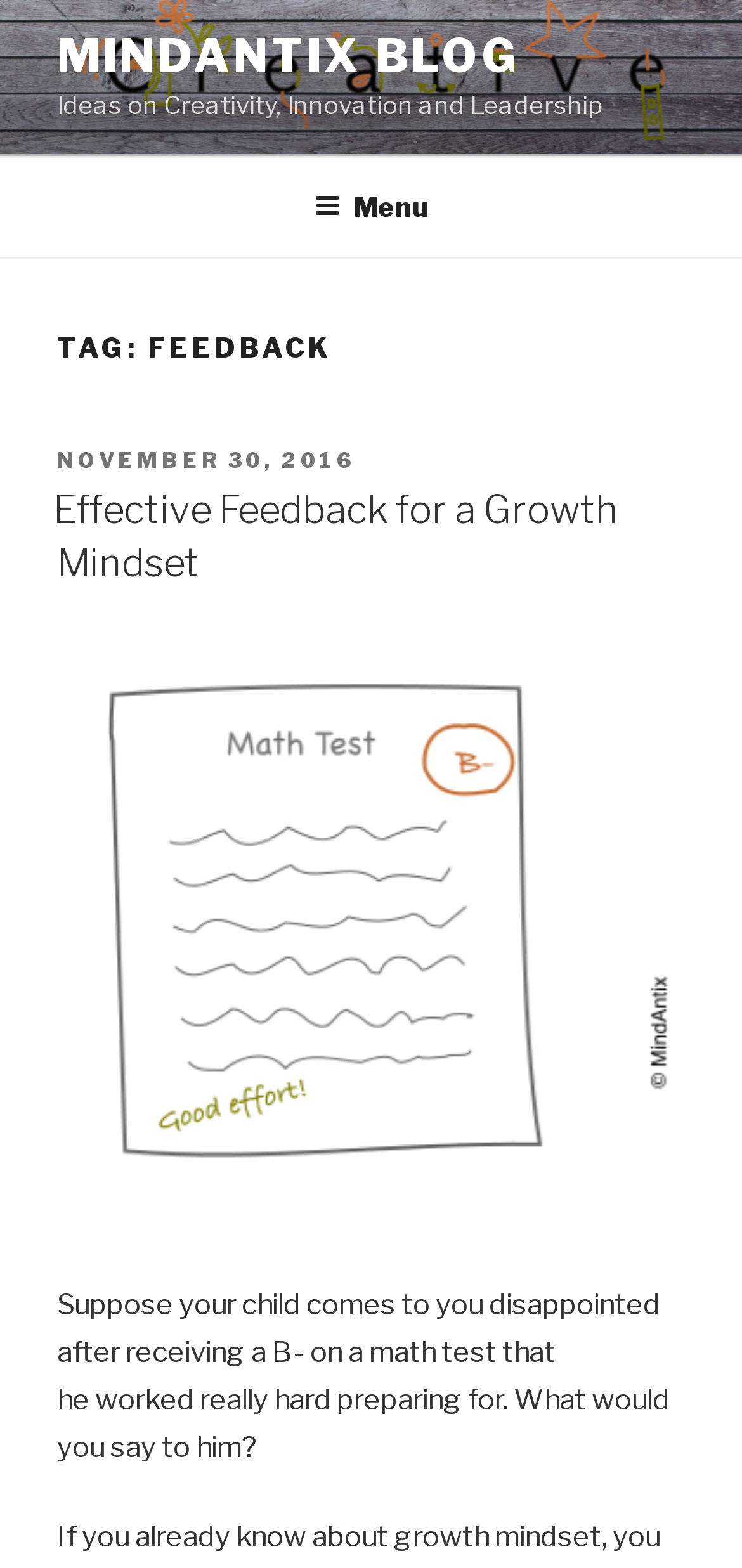Provide a brief response using a word or short phrase to this question:
What is the scenario described in the blog post?

A child receiving a B- on a math test